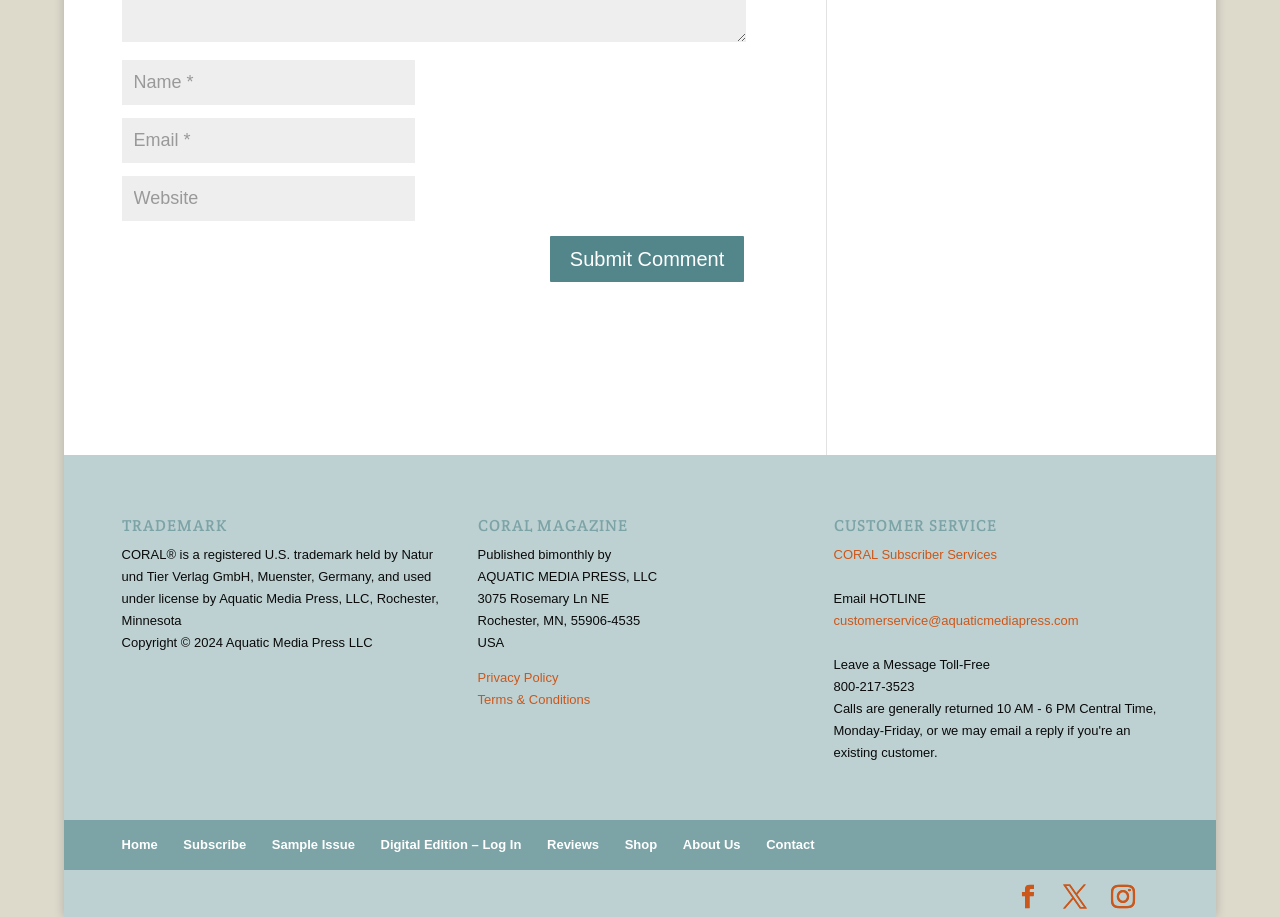Identify the bounding box coordinates for the region to click in order to carry out this instruction: "Go to the home page". Provide the coordinates using four float numbers between 0 and 1, formatted as [left, top, right, bottom].

[0.095, 0.913, 0.123, 0.93]